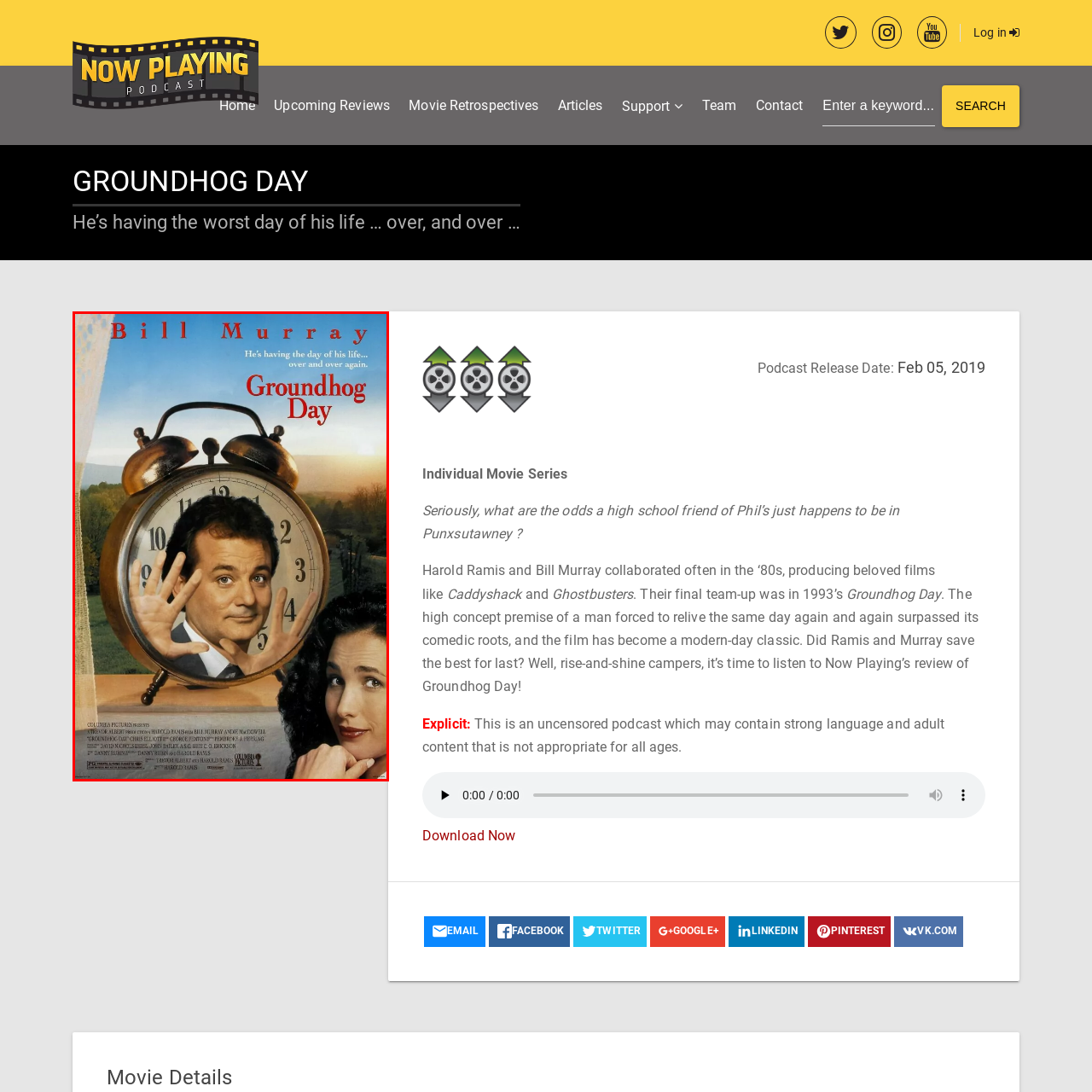Observe the area inside the red box, What is the theme of the film 'Groundhog Day'? Respond with a single word or phrase.

time loop and repetition